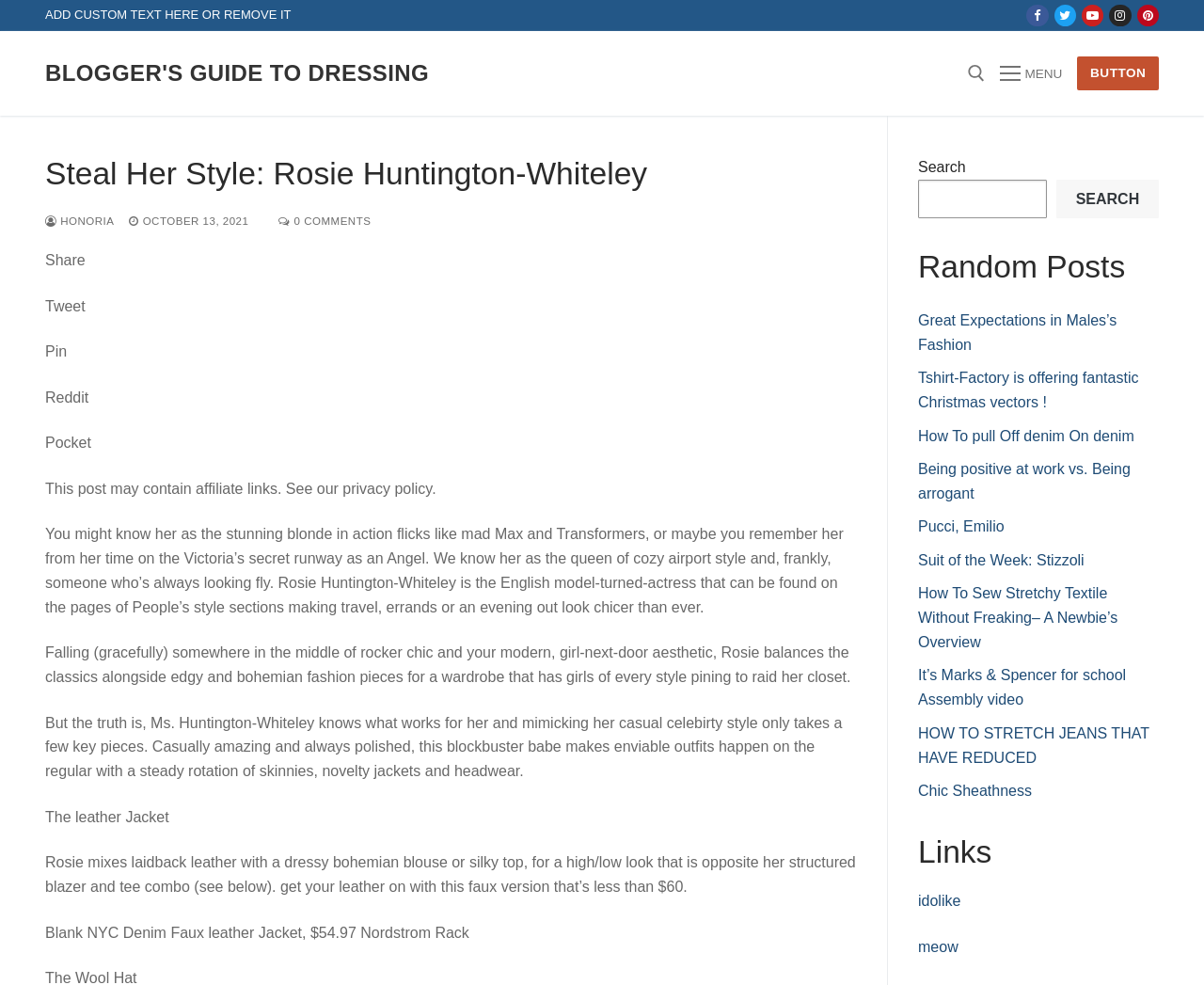Please identify the bounding box coordinates of the element on the webpage that should be clicked to follow this instruction: "Explore random posts". The bounding box coordinates should be given as four float numbers between 0 and 1, formatted as [left, top, right, bottom].

[0.762, 0.252, 0.962, 0.291]